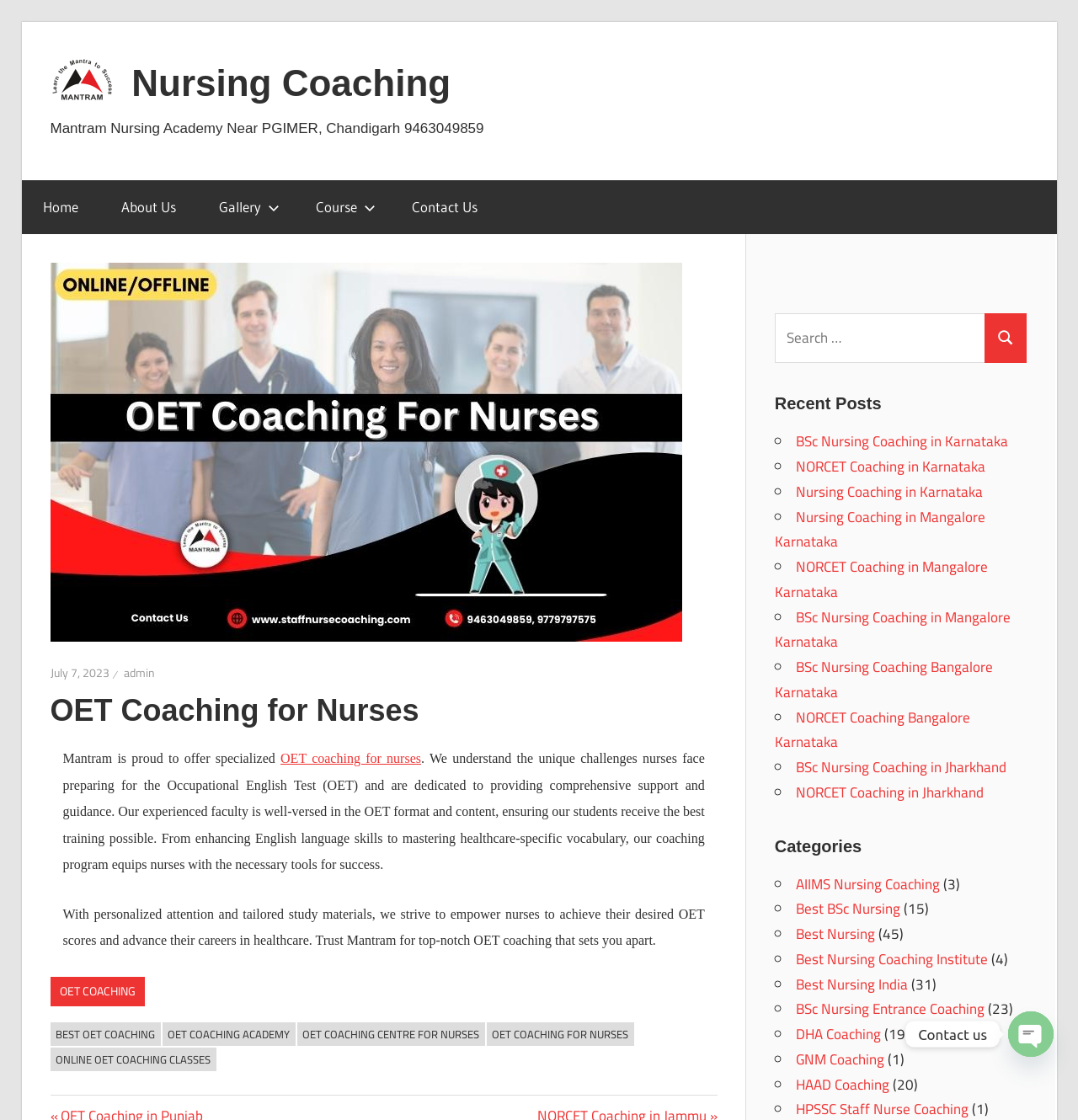Locate the bounding box coordinates of the area that needs to be clicked to fulfill the following instruction: "Click on the 'Contact Us' link". The coordinates should be in the format of four float numbers between 0 and 1, namely [left, top, right, bottom].

[0.362, 0.161, 0.463, 0.209]